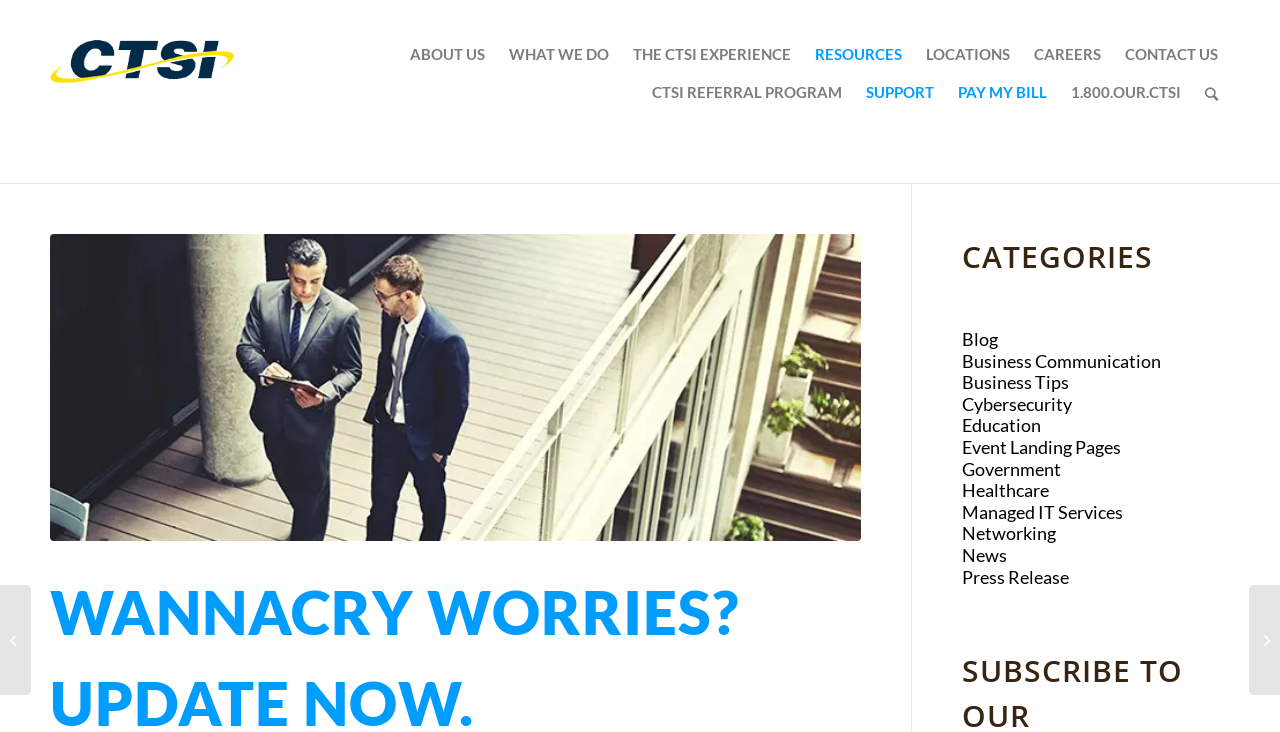Please identify the bounding box coordinates of the element that needs to be clicked to execute the following command: "Search for something". Provide the bounding box using four float numbers between 0 and 1, formatted as [left, top, right, bottom].

[0.932, 0.113, 0.961, 0.142]